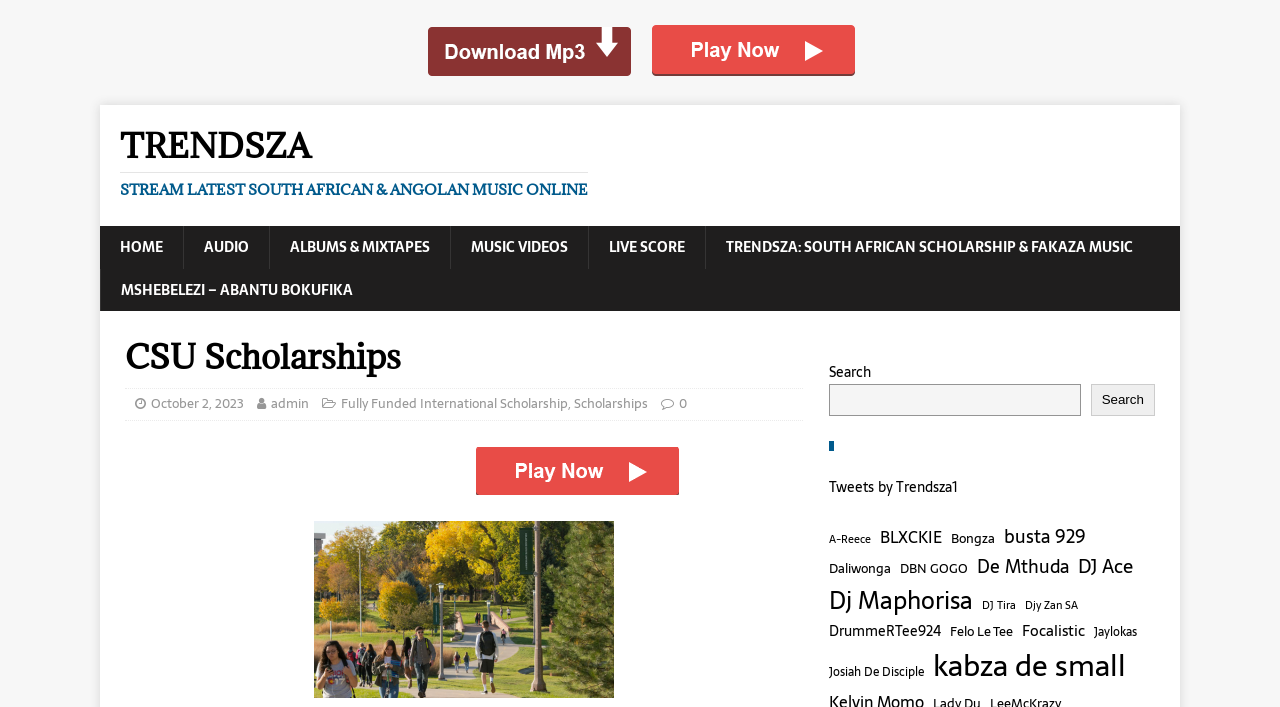Refer to the screenshot and answer the following question in detail:
What type of content is available on this website?

By analyzing the links and headings on the webpage, it can be inferred that the website provides content related to music, as there are links to music albums, mixtapes, and music videos. Additionally, there is a section dedicated to CSU Scholarships, which suggests that the website also provides information on scholarships.